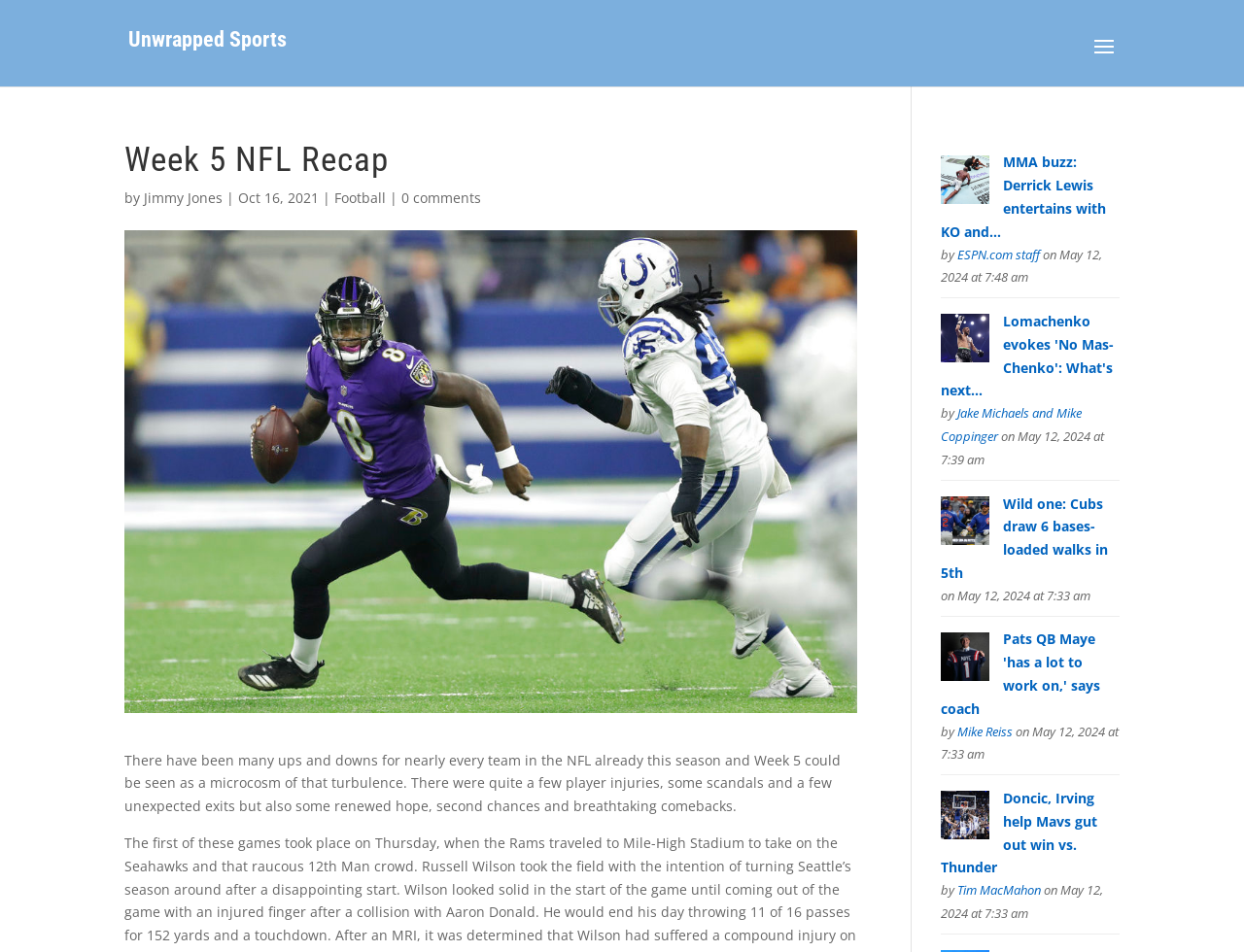Create a detailed narrative describing the layout and content of the webpage.

The webpage is a sports news website, specifically focused on NFL and other sports news. At the top, there is a link to "Unwrapped Sports" and a search bar that spans almost the entire width of the page. Below the search bar, there is a heading that reads "Week 5 NFL Recap" followed by the author's name, "Jimmy Jones", and the date "Oct 16, 2021". 

To the right of the author's name, there are links to "Football" and "0 comments". Below the heading, there is a paragraph of text that summarizes the Week 5 NFL recap, mentioning player injuries, scandals, and comebacks.

On the right side of the page, there are several news articles or summaries, each with a title, author, and date. The titles include "MMA buzz: Derrick Lewis entertains with KO and postfight antics", "Lomachenko evokes 'No Mas-Chenko': What's next for Kambosos?", "Wild one: Cubs draw 6 bases-loaded walks in 5th", "Pats QB Maye 'has a lot to work on,' says coach", and "Doncic, Irving help Mavs gut out win vs. Thunder". Each article has a link to read more, and the authors' names are provided, including ESPN.com staff, Jake Michaels, Mike Coppinger, Mike Reiss, and Tim MacMahon. The dates for these articles are all May 12, 2024, at various times in the morning.